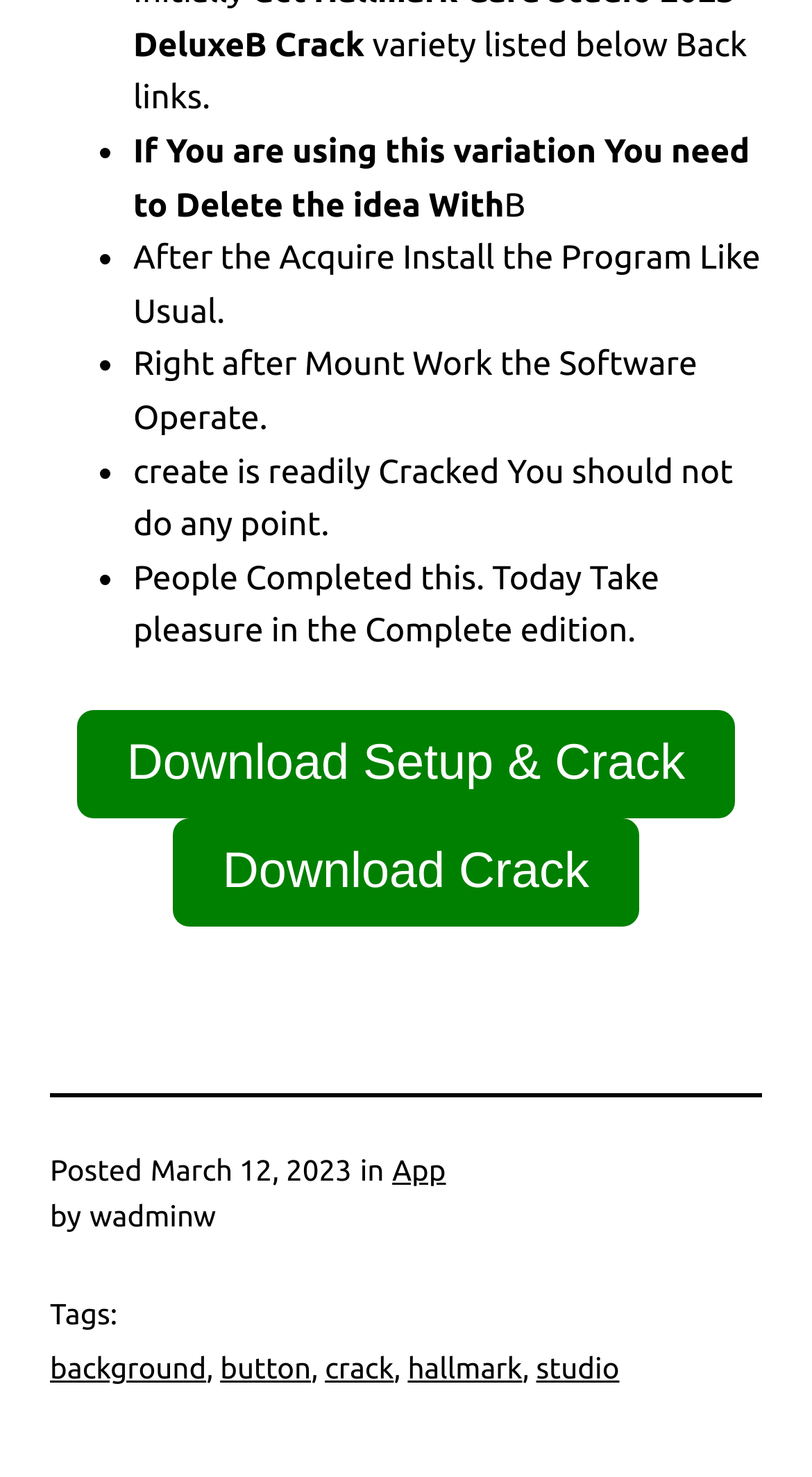What is the purpose of the webpage?
Could you answer the question in a detailed manner, providing as much information as possible?

Based on the content of the webpage, it appears to be providing instructions on how to download and install a software, including deleting previous versions and cracking the software. The webpage also provides links to download the setup and crack files.